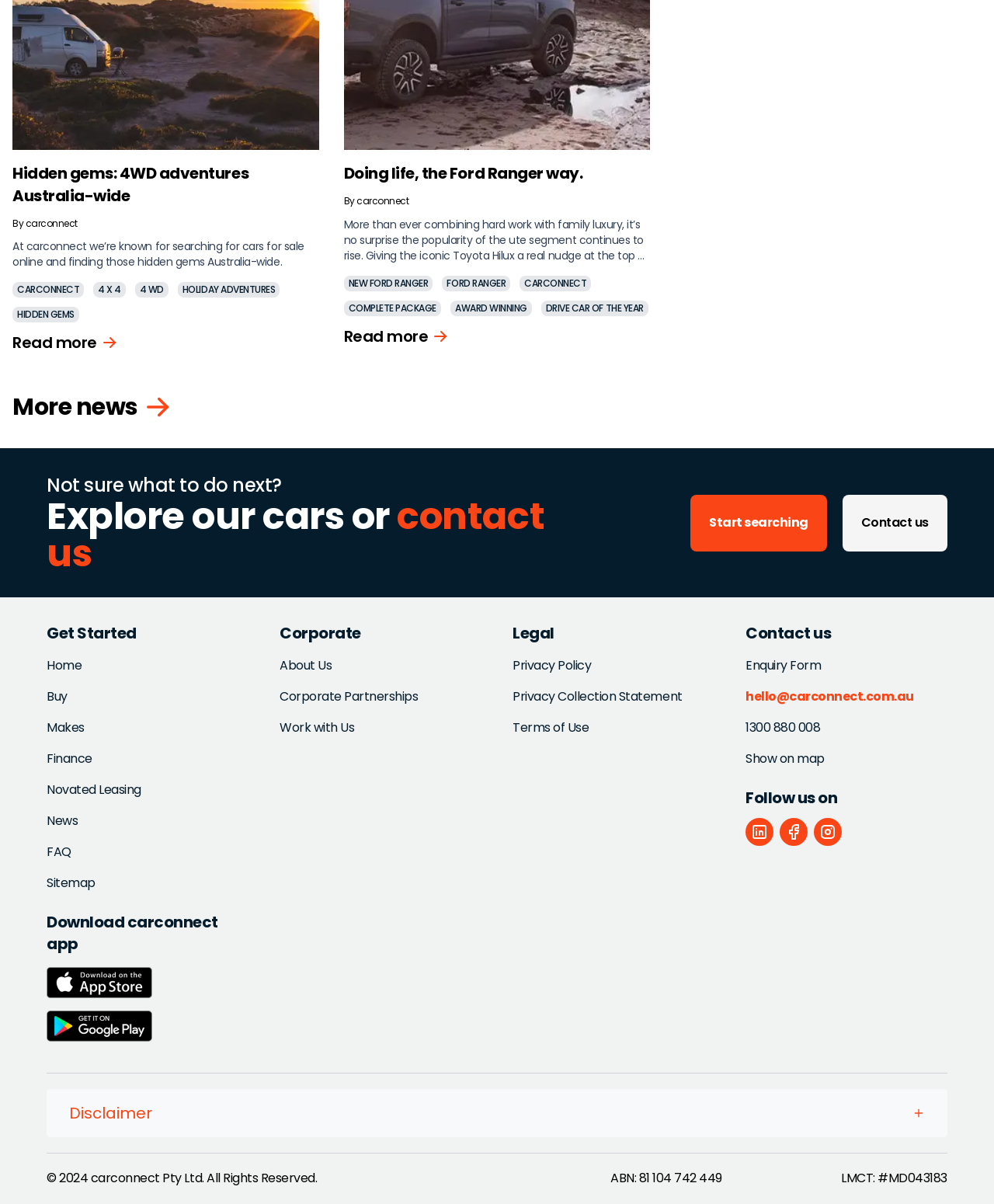Please specify the bounding box coordinates of the clickable region to carry out the following instruction: "Follow carconnect on Facebook". The coordinates should be four float numbers between 0 and 1, in the format [left, top, right, bottom].

[0.784, 0.68, 0.812, 0.703]